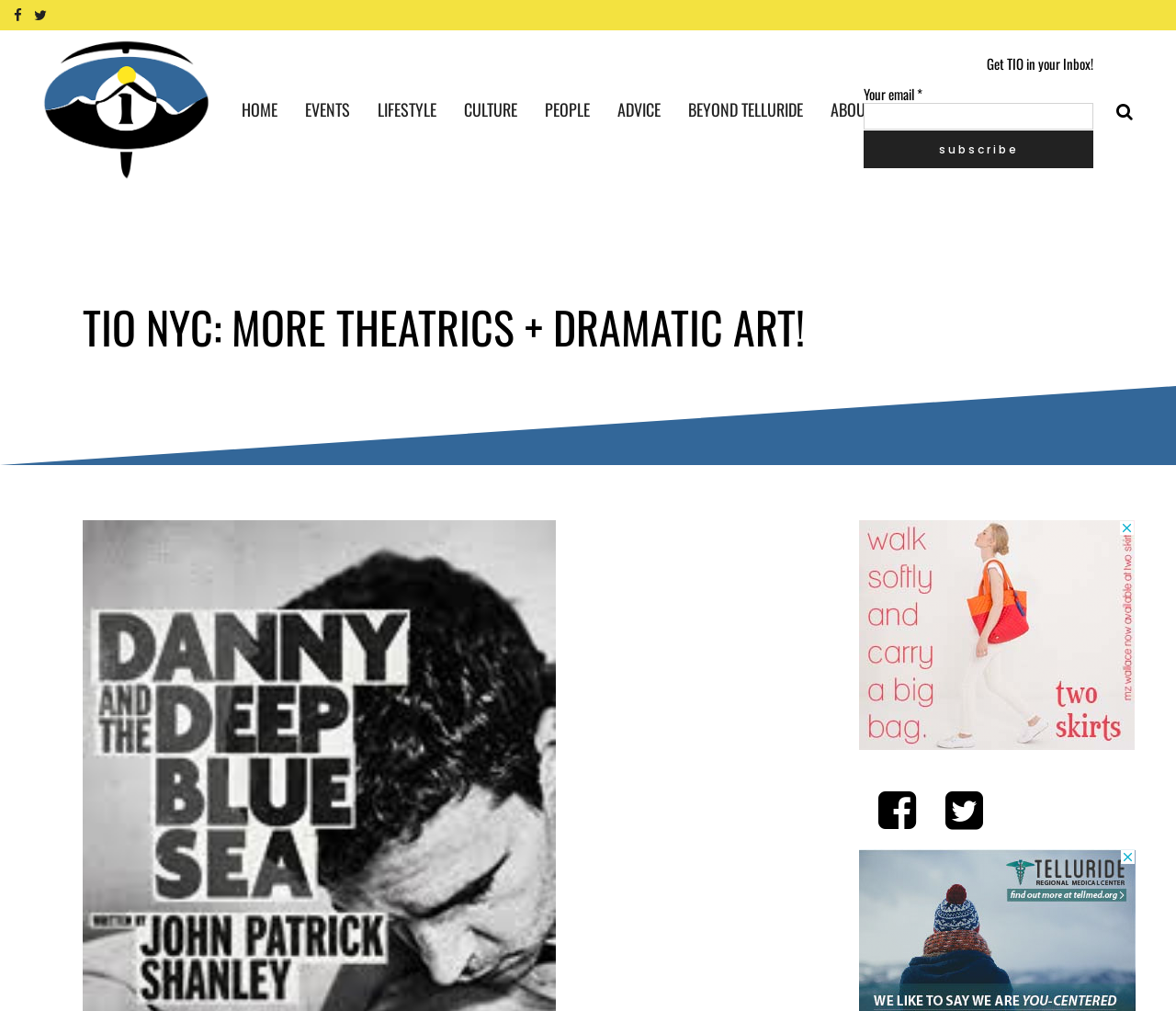Specify the bounding box coordinates of the element's region that should be clicked to achieve the following instruction: "Check the Advertisement". The bounding box coordinates consist of four float numbers between 0 and 1, in the format [left, top, right, bottom].

[0.73, 0.515, 0.965, 0.742]